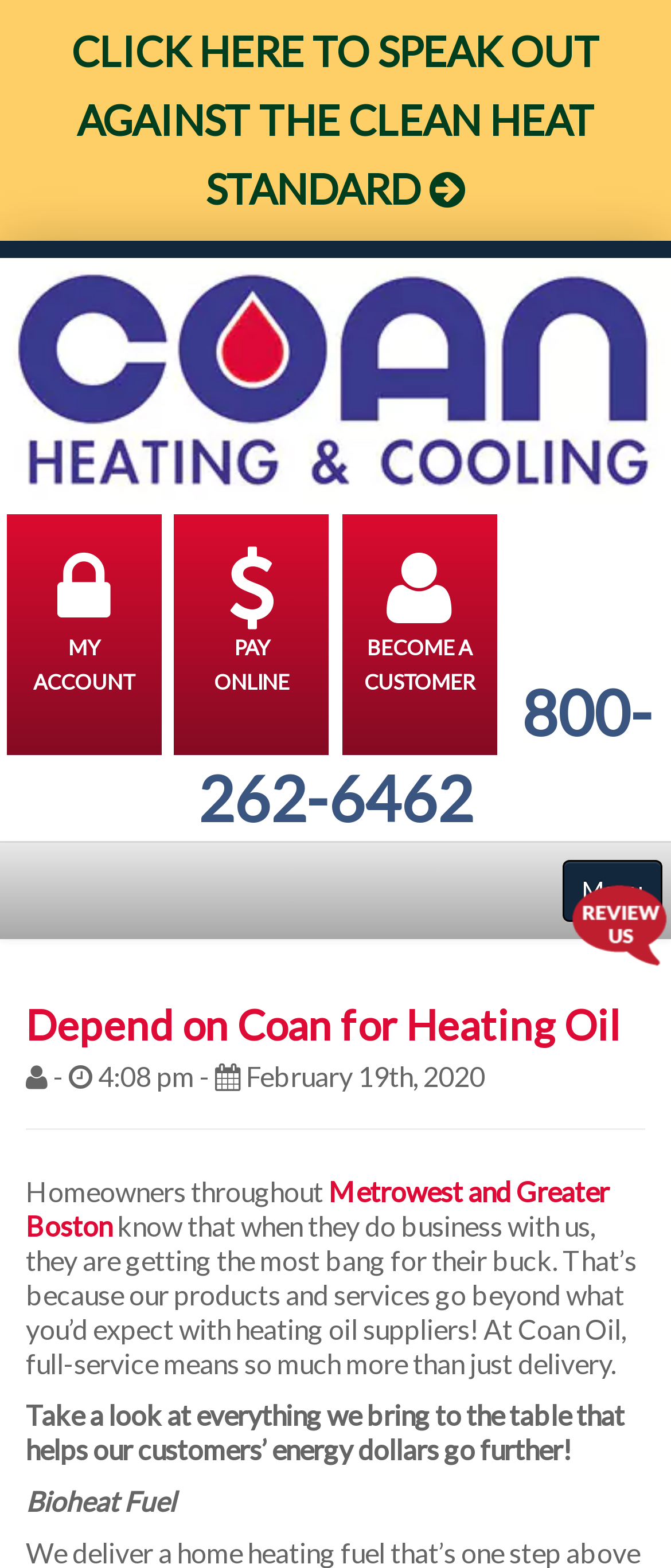Please identify the bounding box coordinates of the clickable area that will fulfill the following instruction: "Click on the link to speak out against the Clean Heat Standard". The coordinates should be in the format of four float numbers between 0 and 1, i.e., [left, top, right, bottom].

[0.106, 0.016, 0.894, 0.136]